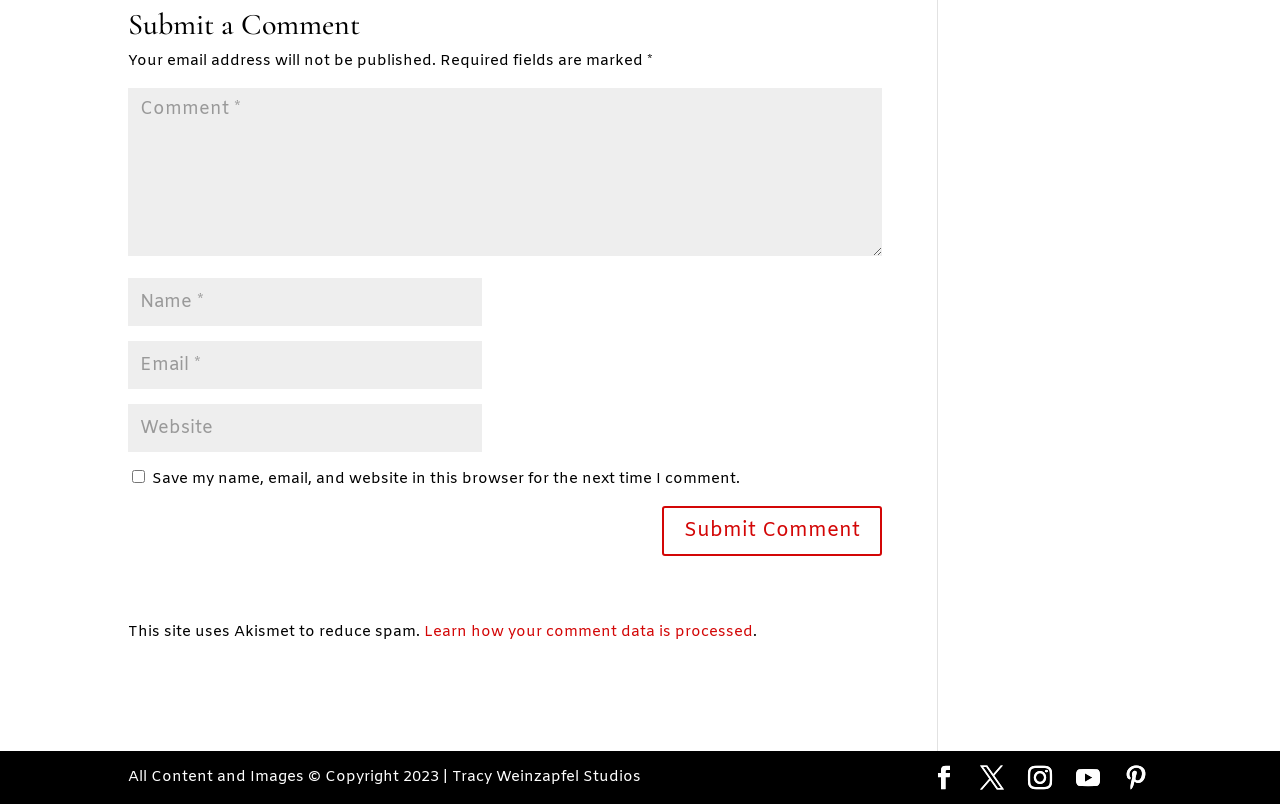Please identify the coordinates of the bounding box that should be clicked to fulfill this instruction: "Submit the comment".

[0.517, 0.629, 0.689, 0.691]